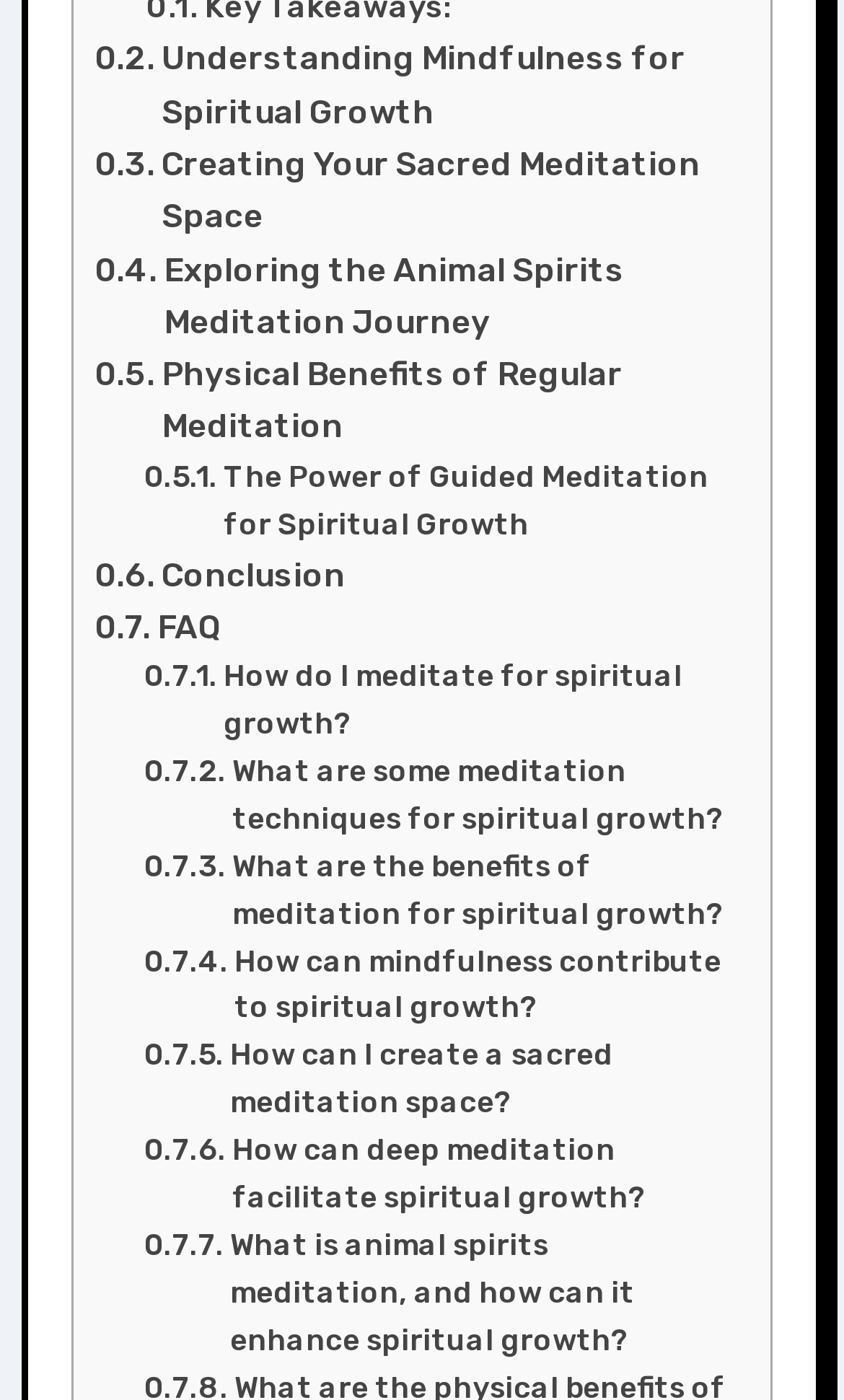Are there any links related to meditation benefits?
Make sure to answer the question with a detailed and comprehensive explanation.

I scanned the OCR text of the link elements and found that there are links related to meditation benefits, such as 'Physical Benefits of Regular Meditation' and 'What are the benefits of meditation for spiritual growth?'.